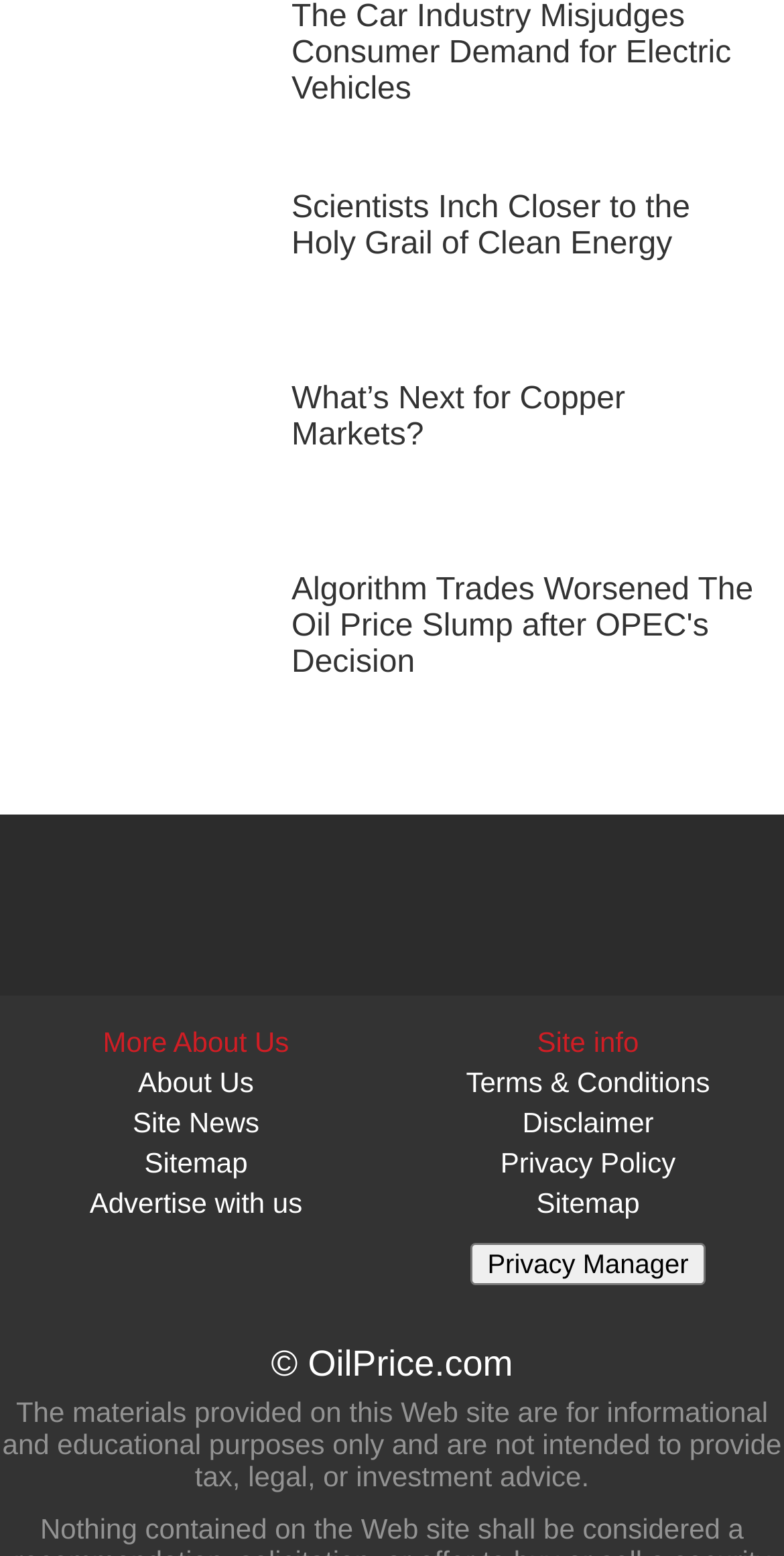Locate the bounding box coordinates of the element that should be clicked to fulfill the instruction: "Manage privacy settings".

[0.601, 0.799, 0.899, 0.826]